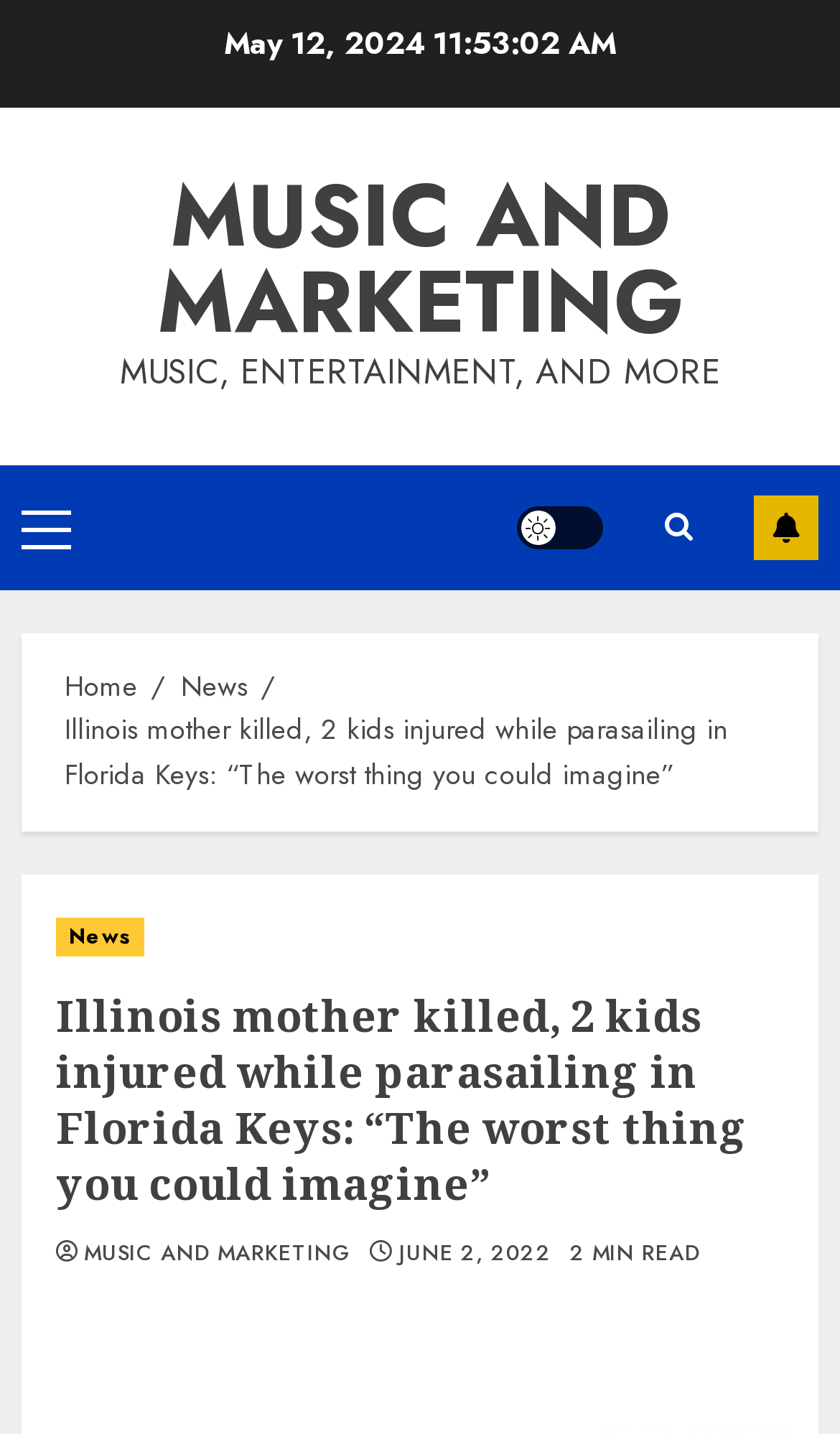Could you determine the bounding box coordinates of the clickable element to complete the instruction: "Click on About Us"? Provide the coordinates as four float numbers between 0 and 1, i.e., [left, top, right, bottom].

None